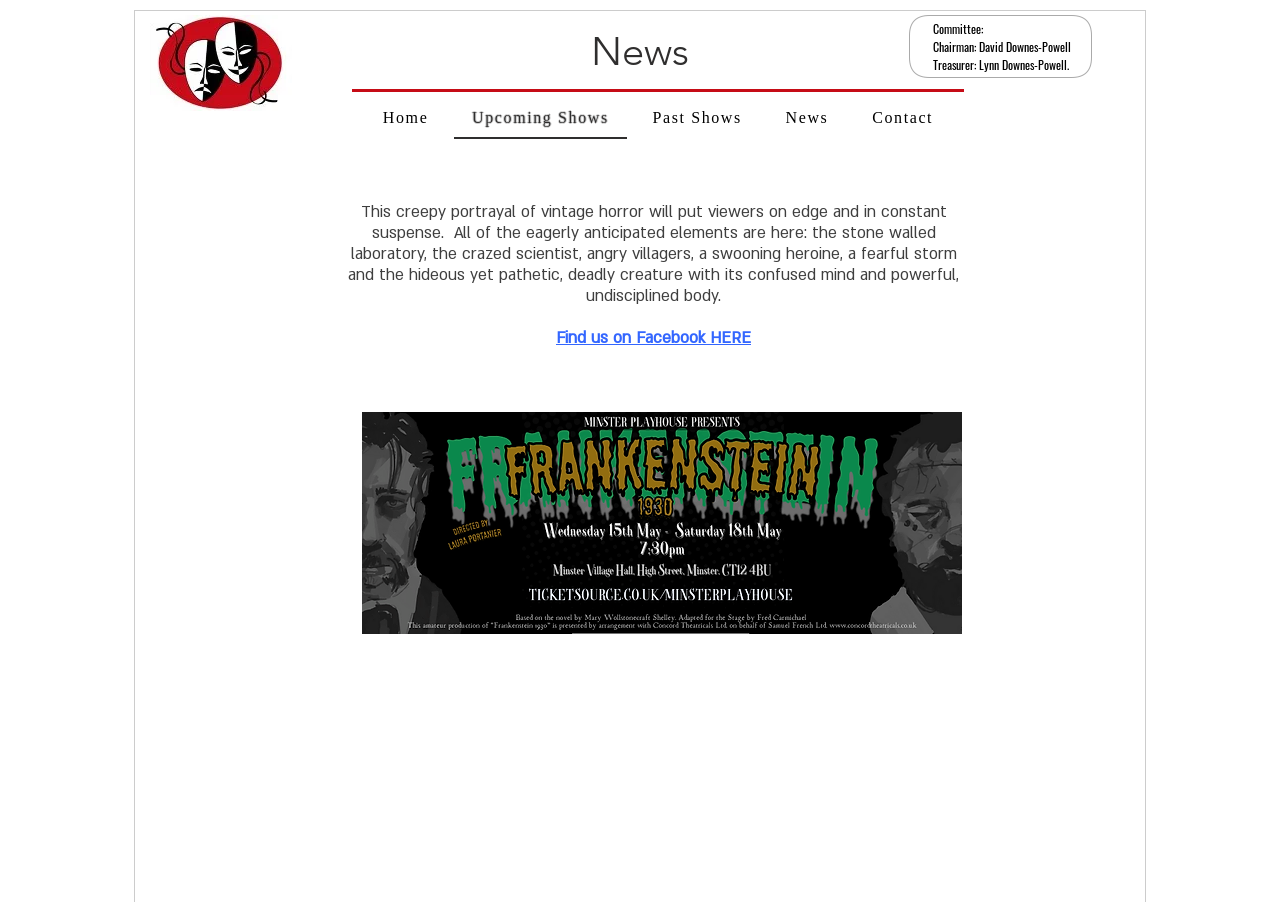Using the element description: "Find us on Facebook HERE", determine the bounding box coordinates for the specified UI element. The coordinates should be four float numbers between 0 and 1, [left, top, right, bottom].

[0.434, 0.363, 0.587, 0.387]